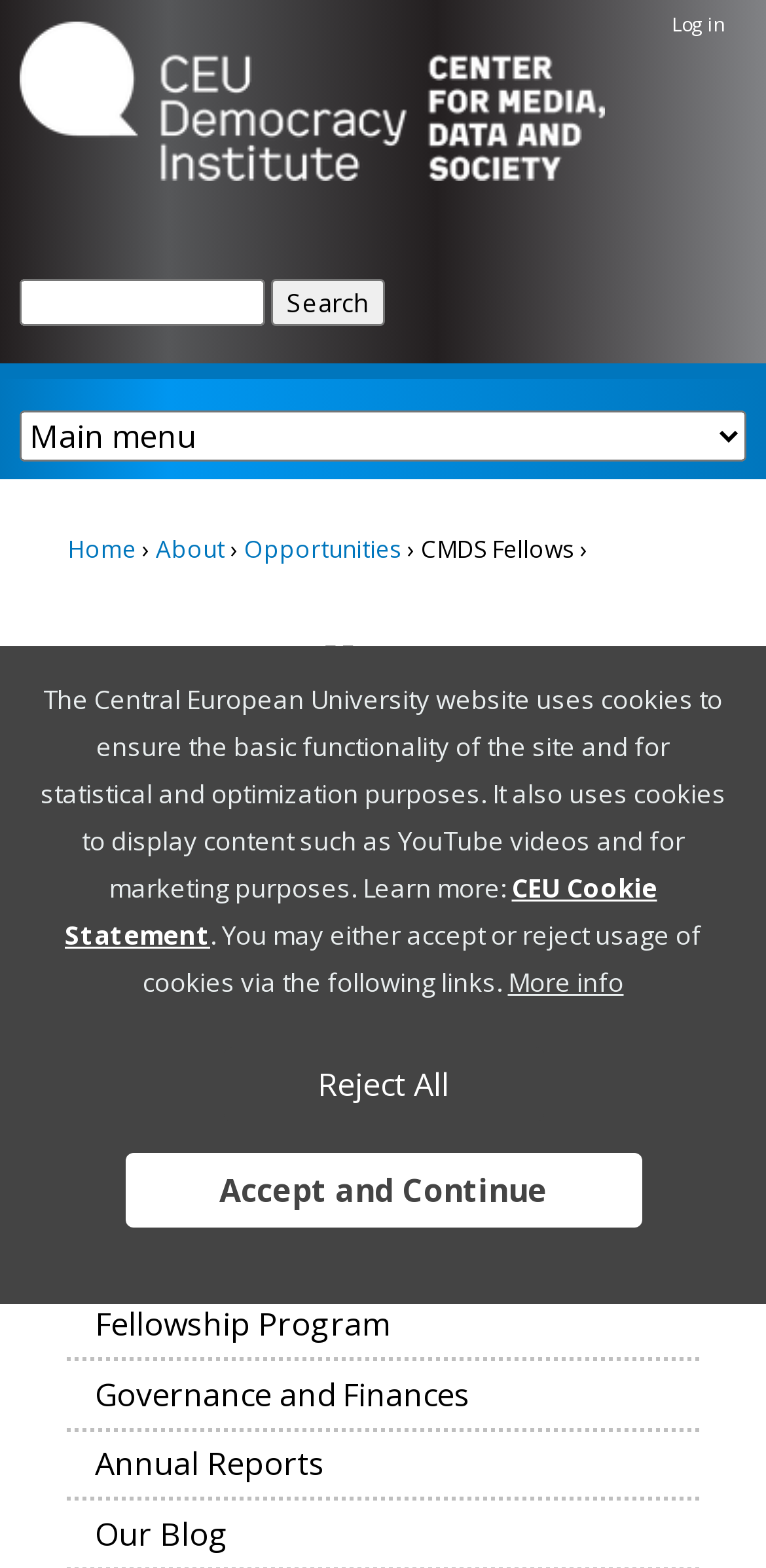Determine the bounding box coordinates of the UI element described by: "parent_node: User menu title="Home"".

[0.026, 0.014, 0.79, 0.123]